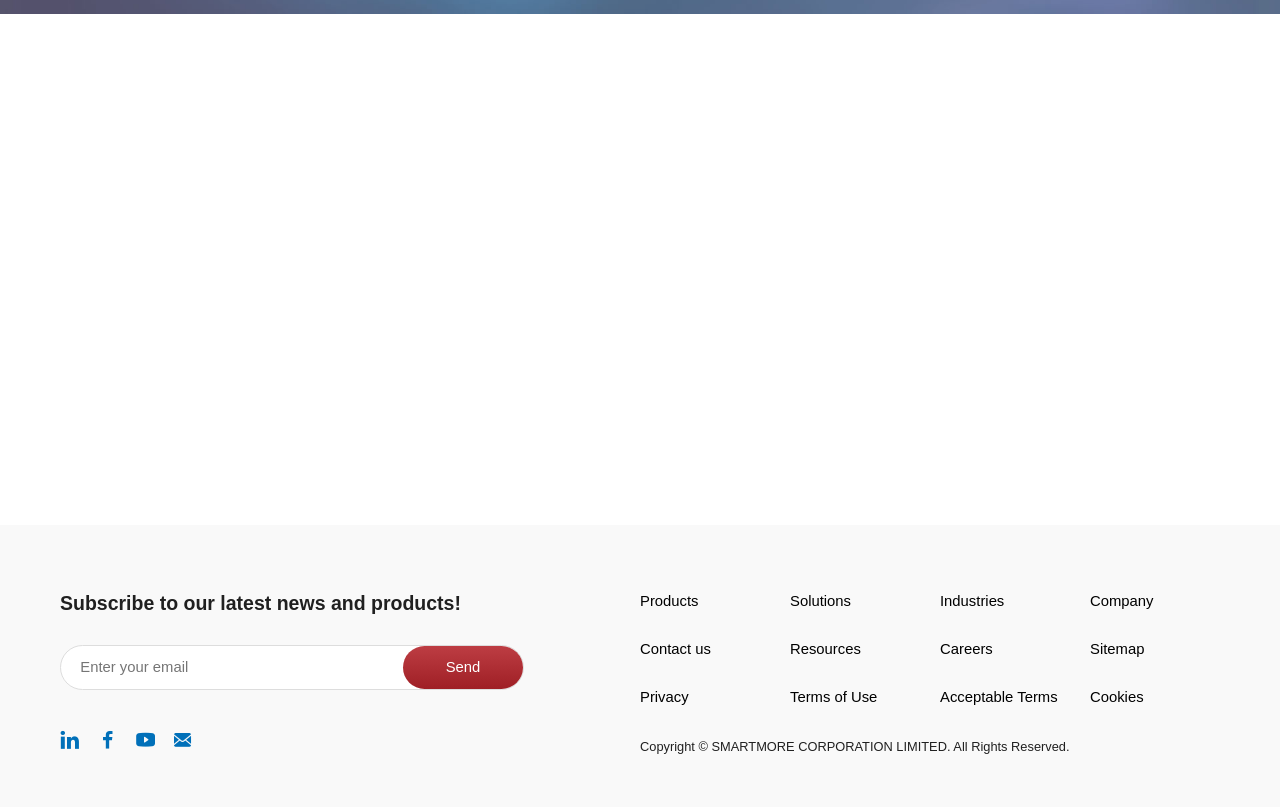Please identify the bounding box coordinates of the region to click in order to complete the given instruction: "Enter your email". The coordinates should be four float numbers between 0 and 1, i.e., [left, top, right, bottom].

[0.048, 0.8, 0.315, 0.854]